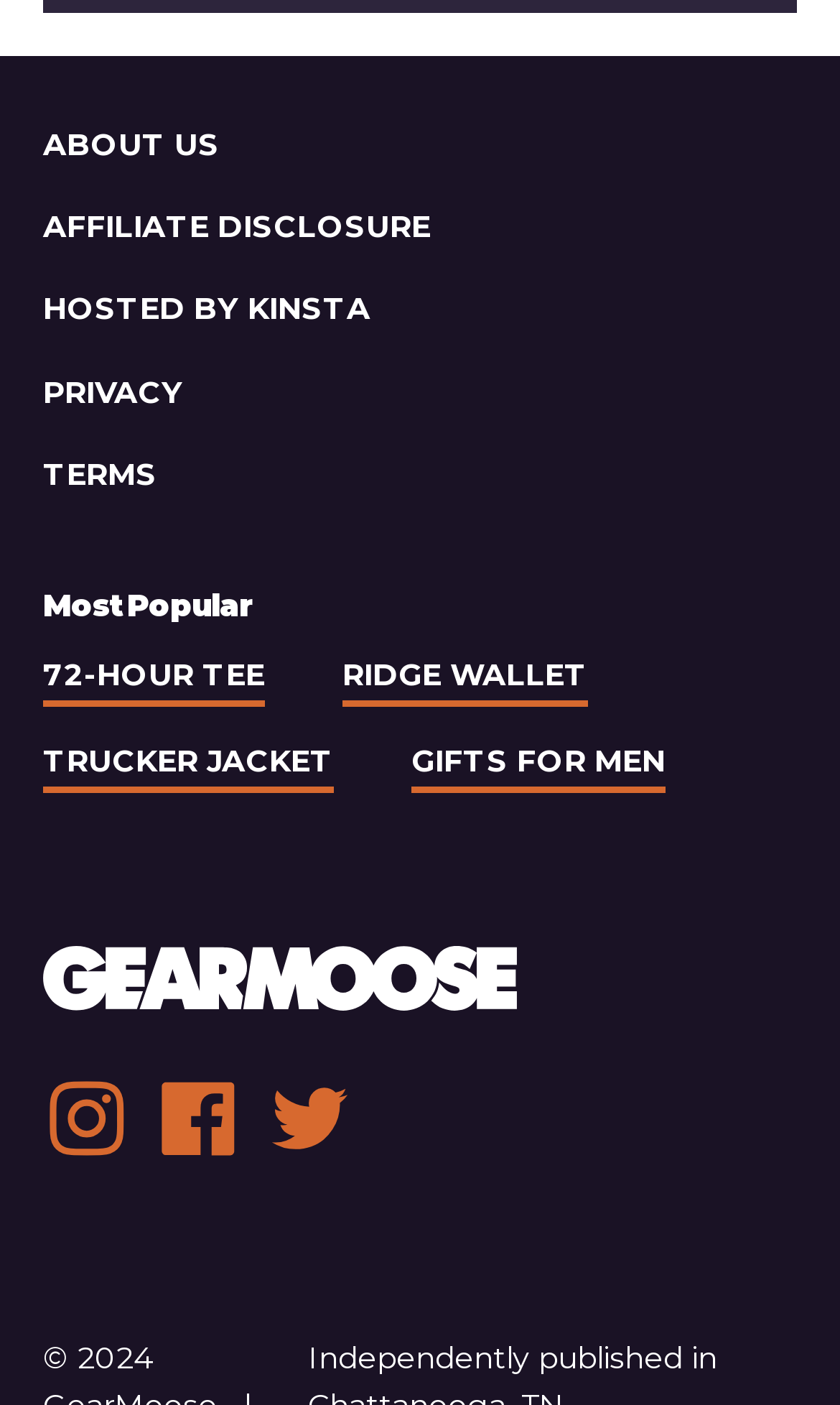What is the last link in the footer site navigation?
Provide a detailed and extensive answer to the question.

In the footer section, there is a navigation section labeled as 'Footer site navigation' which contains several links, and the last link is labeled as 'TERMS'.